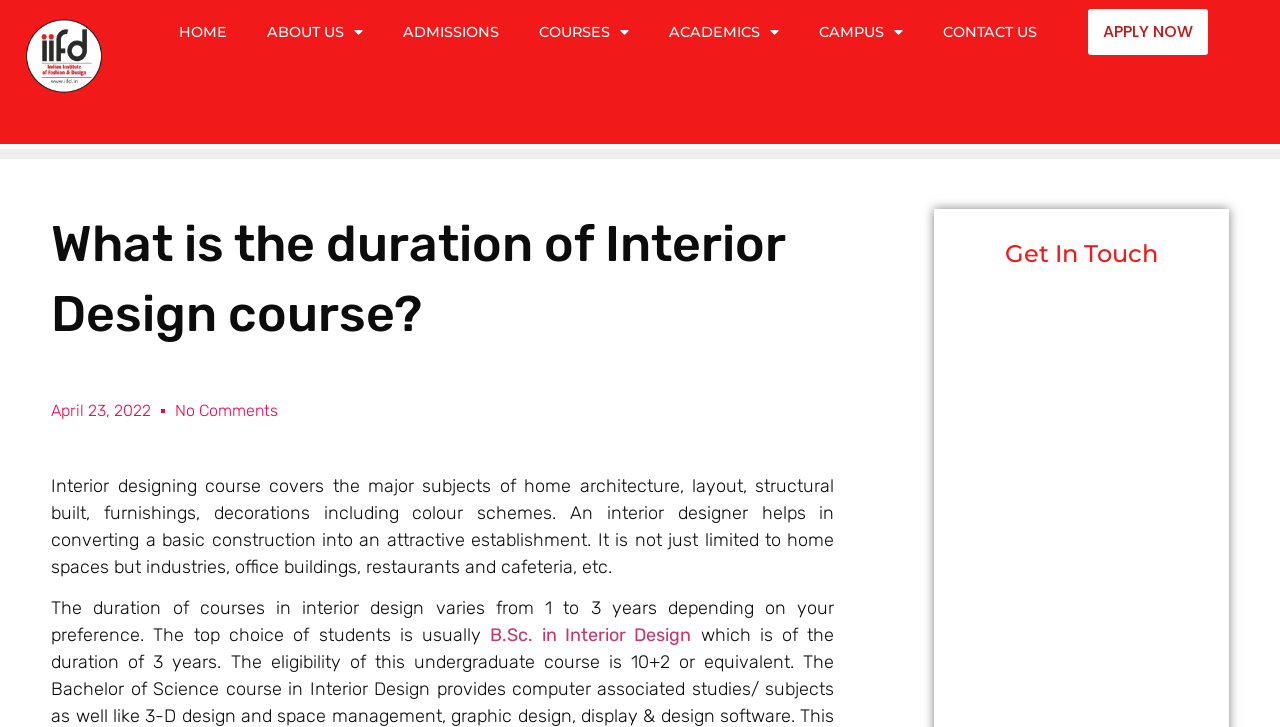Pinpoint the bounding box coordinates of the area that should be clicked to complete the following instruction: "Check out the article about Kaun Hai Rajasthan Ke Naye Chief Minister Bhajan Lal Sharma". The coordinates must be given as four float numbers between 0 and 1, i.e., [left, top, right, bottom].

None